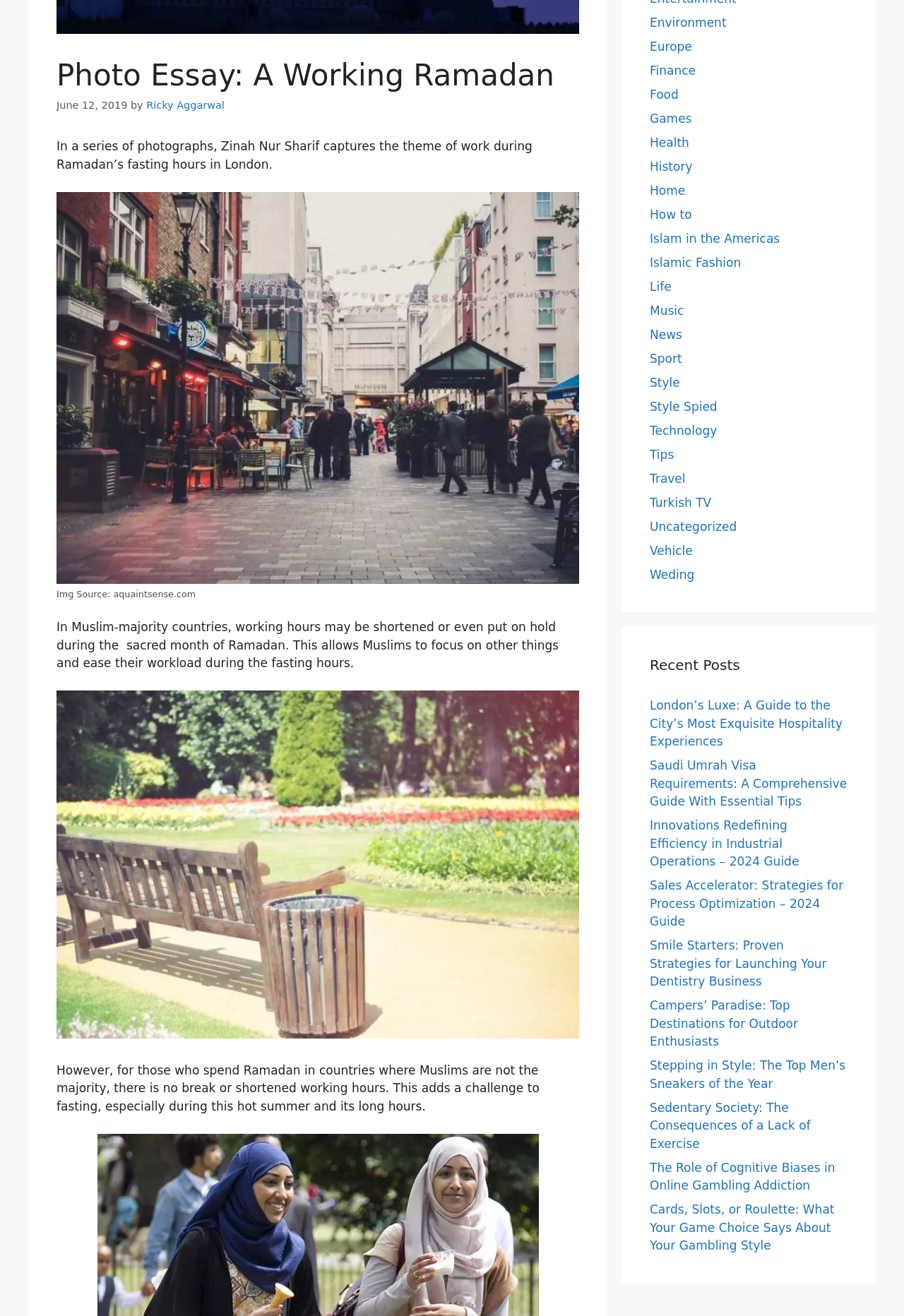Locate the UI element described by Islam in the Americas and provide its bounding box coordinates. Use the format (top-left x, top-left y, bottom-right x, bottom-right y) with all values as floating point numbers between 0 and 1.

[0.719, 0.176, 0.863, 0.186]